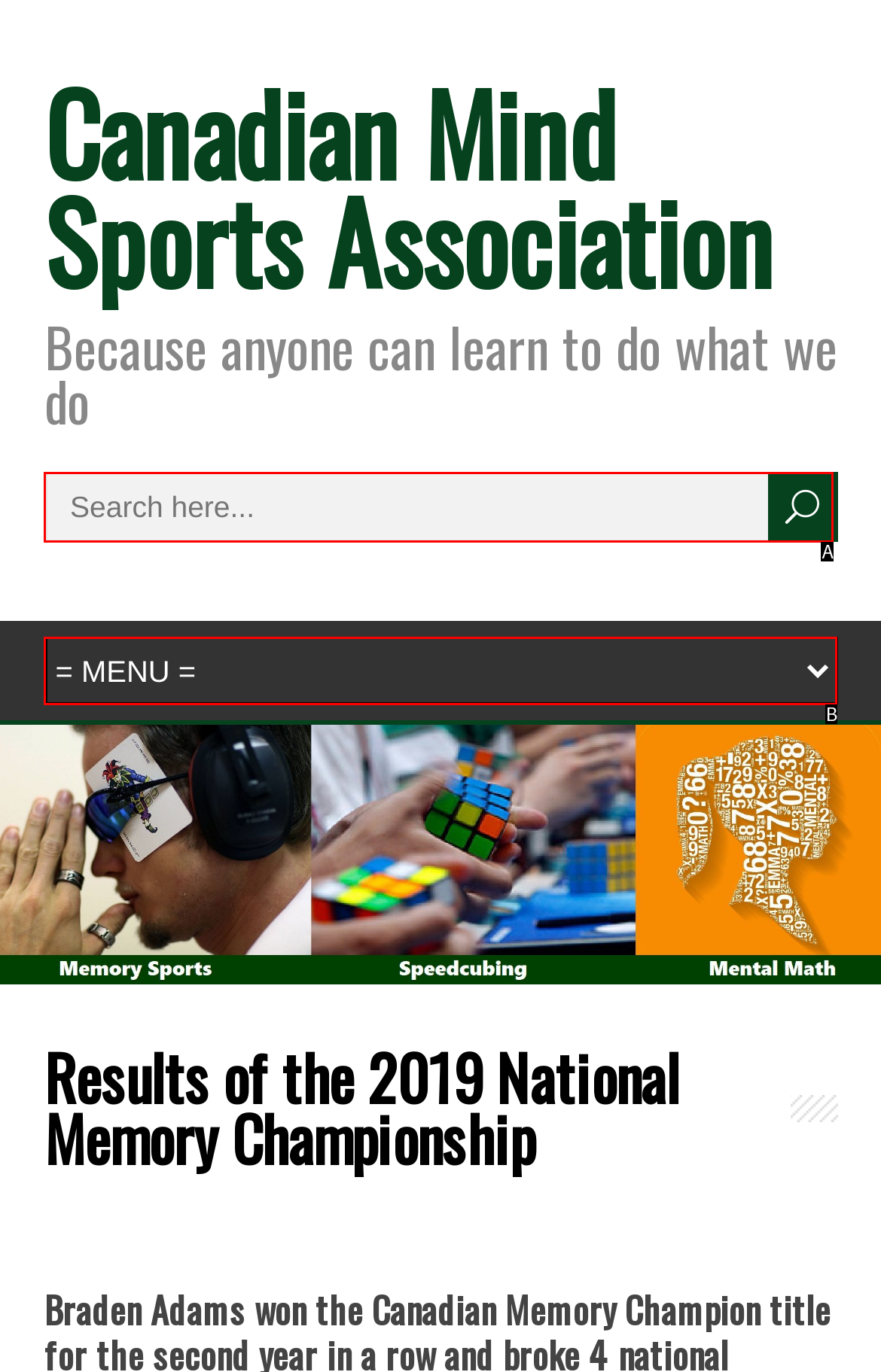Match the following description to a UI element: Terms and Conditions
Provide the letter of the matching option directly.

None